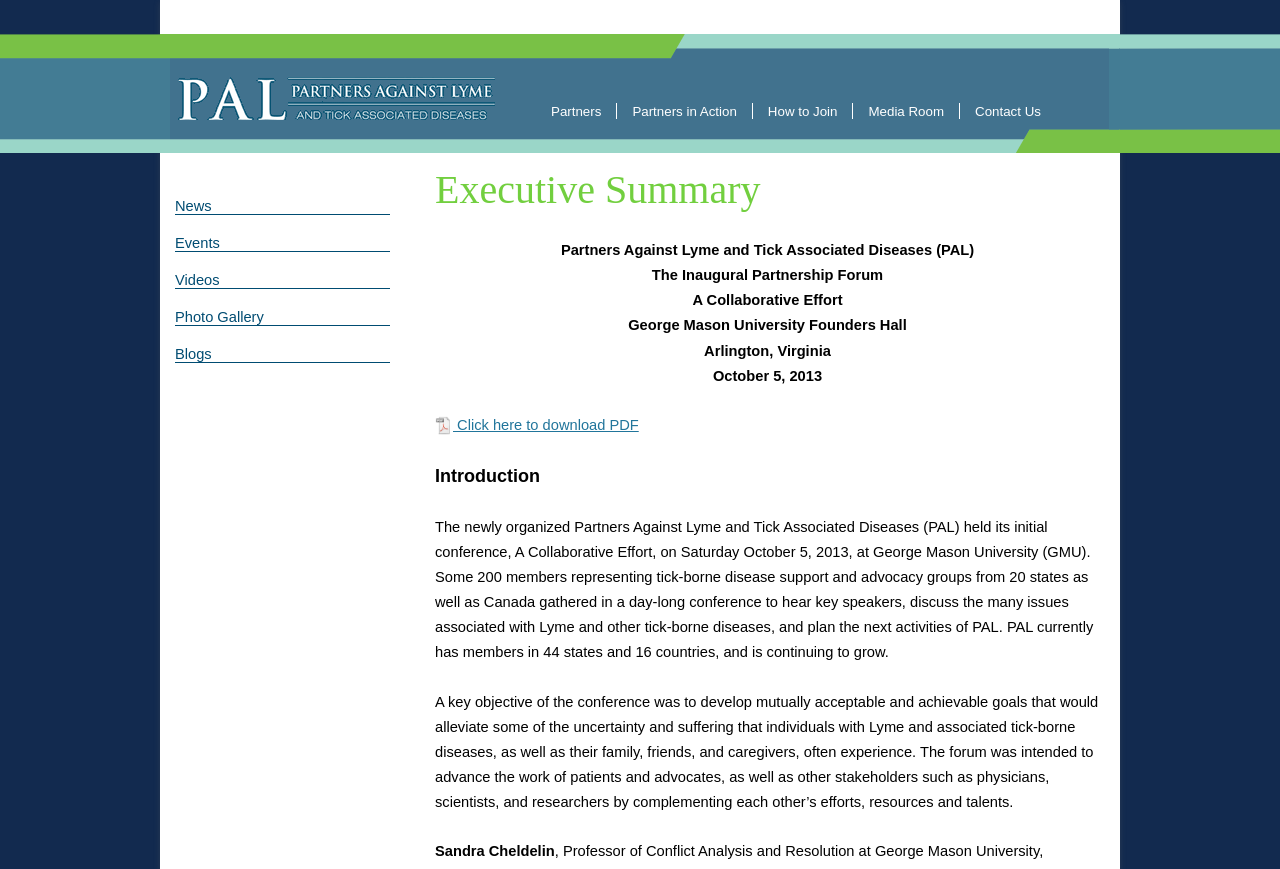Identify the bounding box coordinates of the clickable region to carry out the given instruction: "Visit the News page".

[0.137, 0.228, 0.165, 0.246]